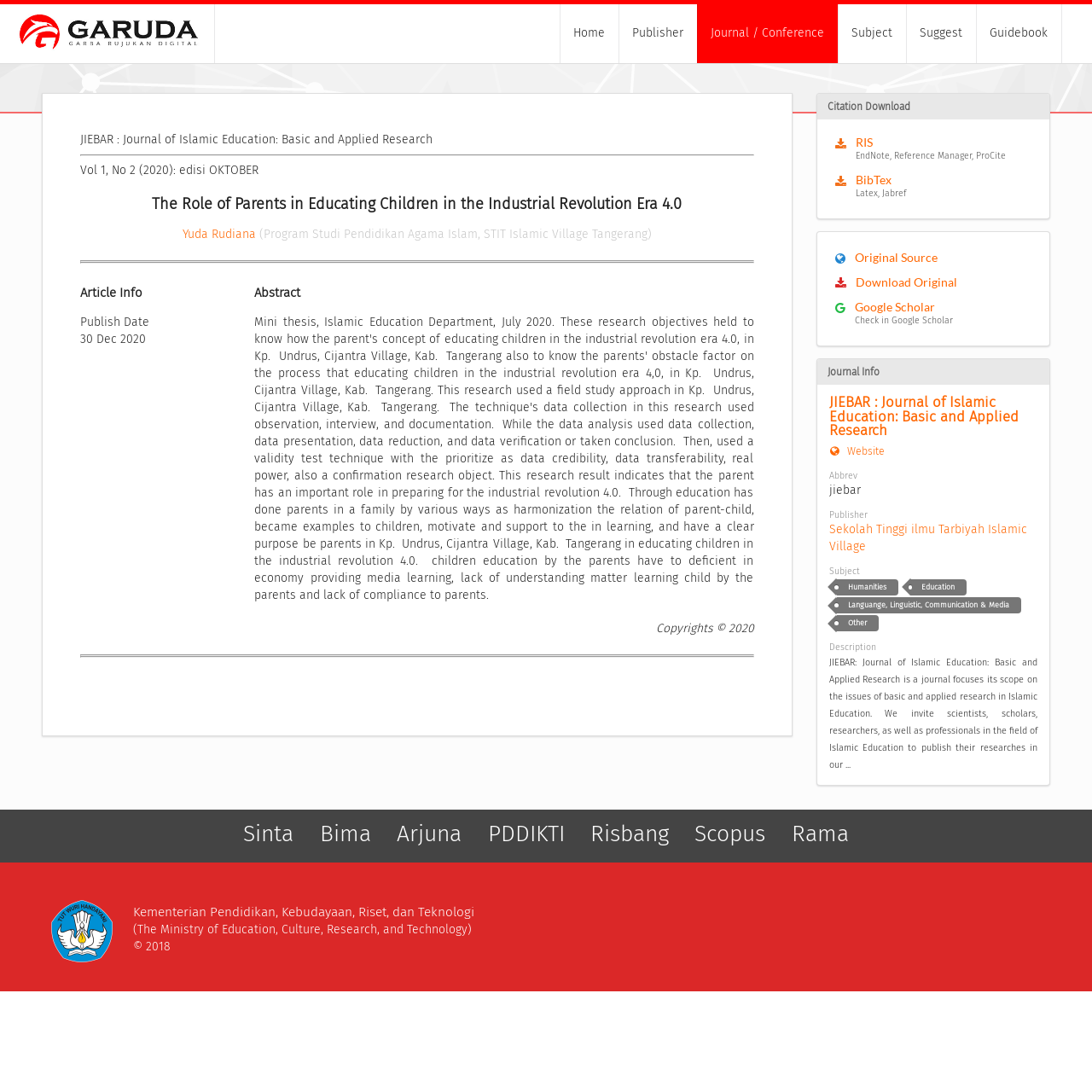For the element described, predict the bounding box coordinates as (top-left x, top-left y, bottom-right x, bottom-right y). All values should be between 0 and 1. Element description: Subject

[0.767, 0.004, 0.83, 0.058]